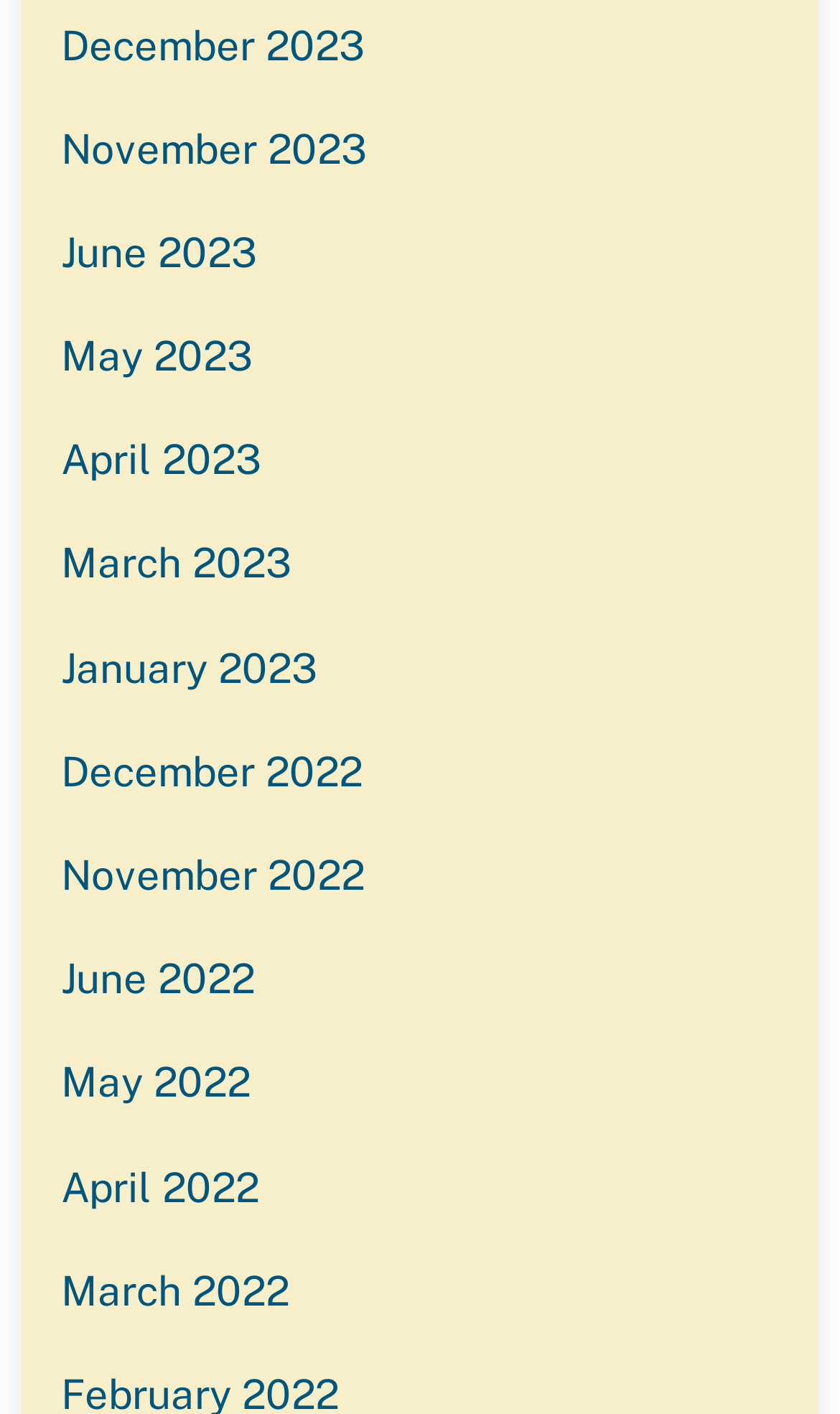Use a single word or phrase to answer the question:
What is the earliest month listed?

March 2022